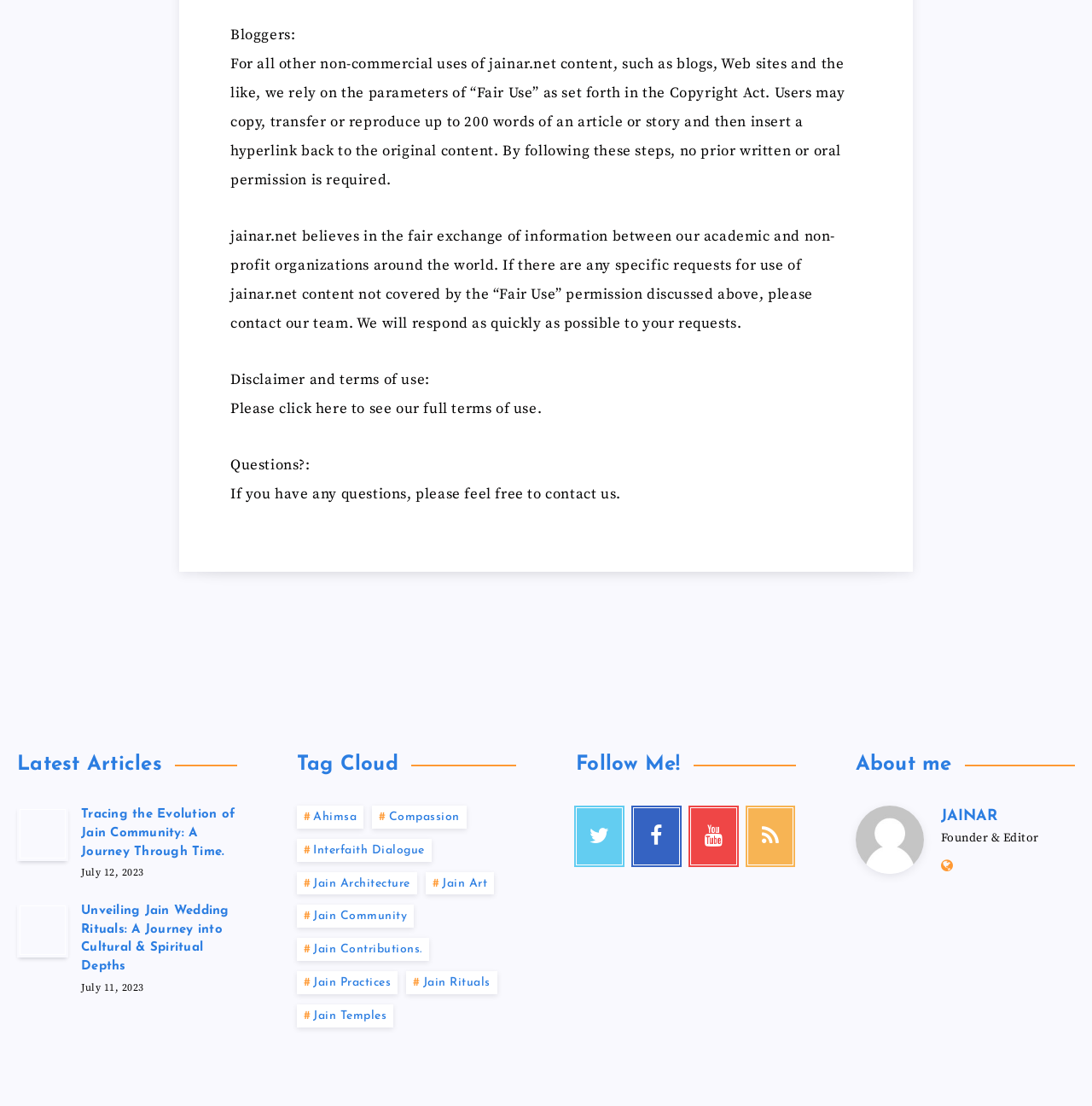Please find the bounding box coordinates of the section that needs to be clicked to achieve this instruction: "Explore the 'Tag Cloud'".

[0.271, 0.679, 0.473, 0.705]